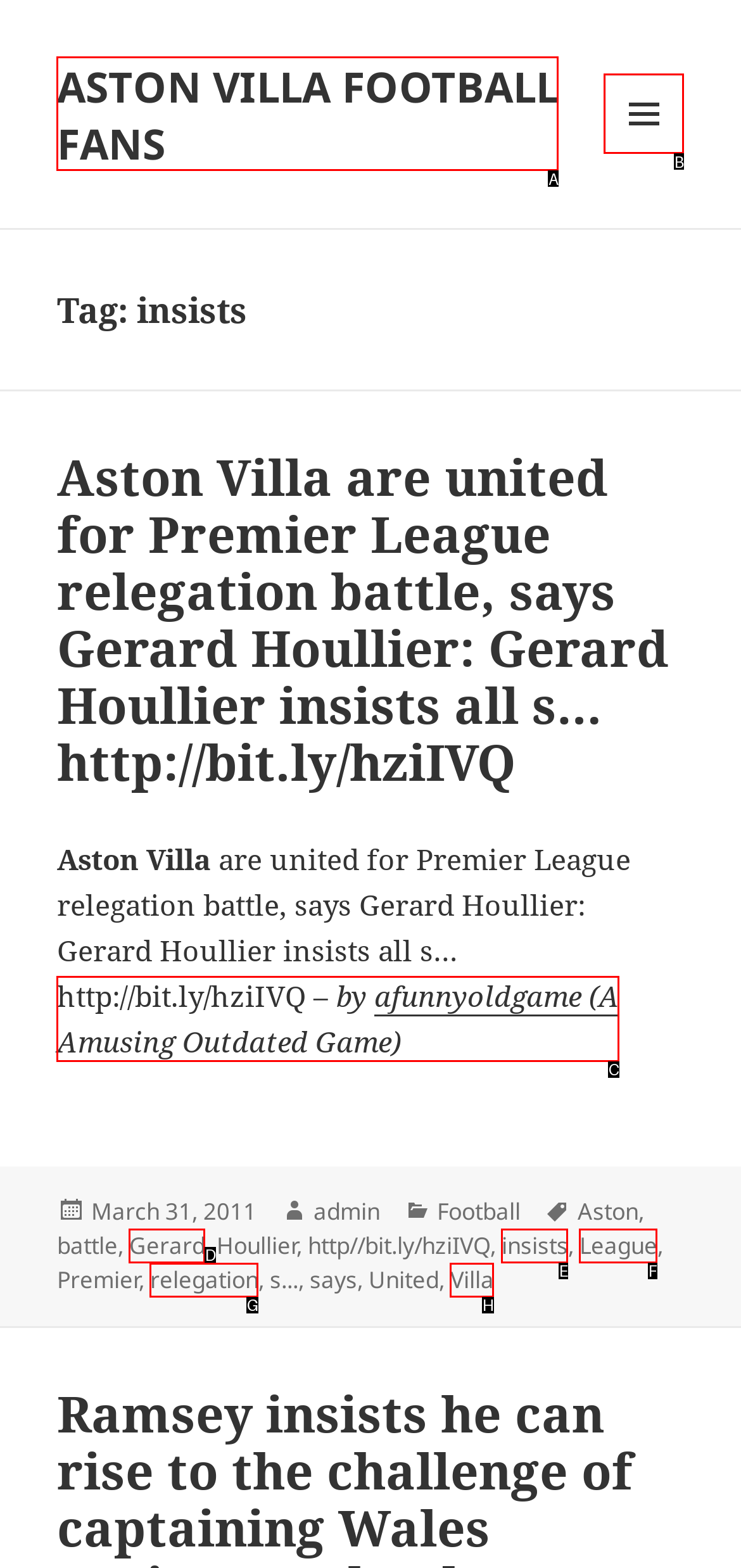Identify the letter of the option to click in order to view October 2017. Answer with the letter directly.

None